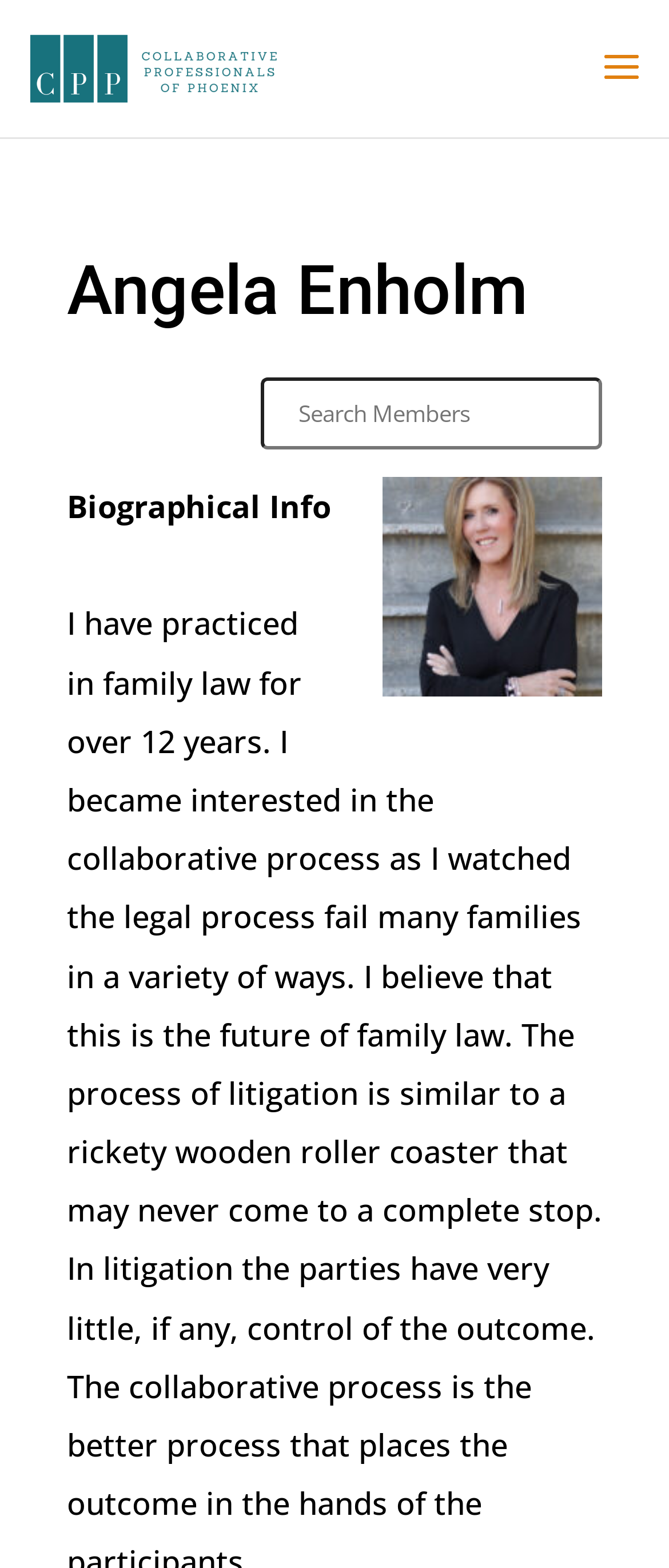What is above the biographical info? Observe the screenshot and provide a one-word or short phrase answer.

Image